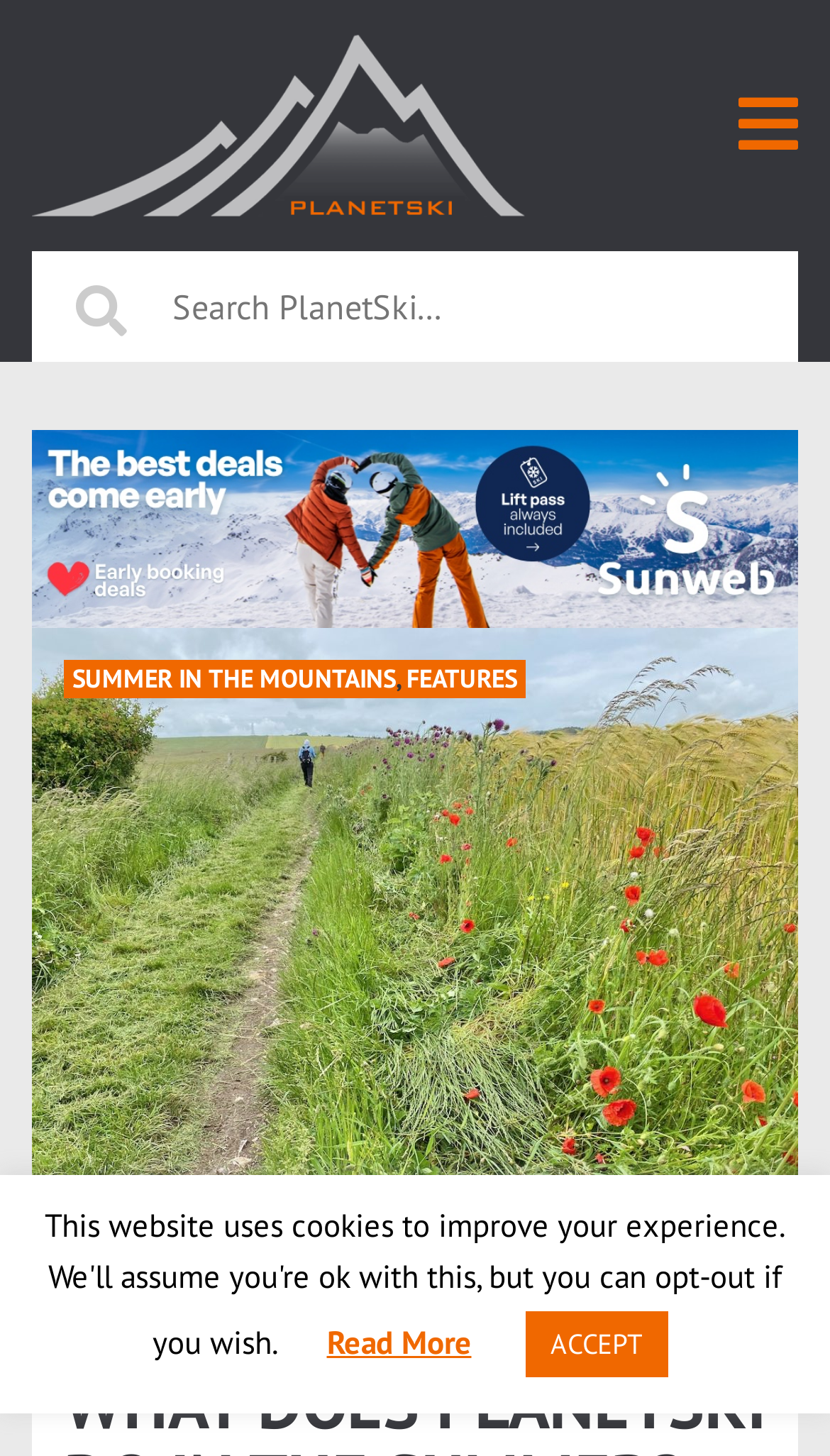What is the theme of the article or content on the webpage?
Based on the screenshot, respond with a single word or phrase.

Hiking